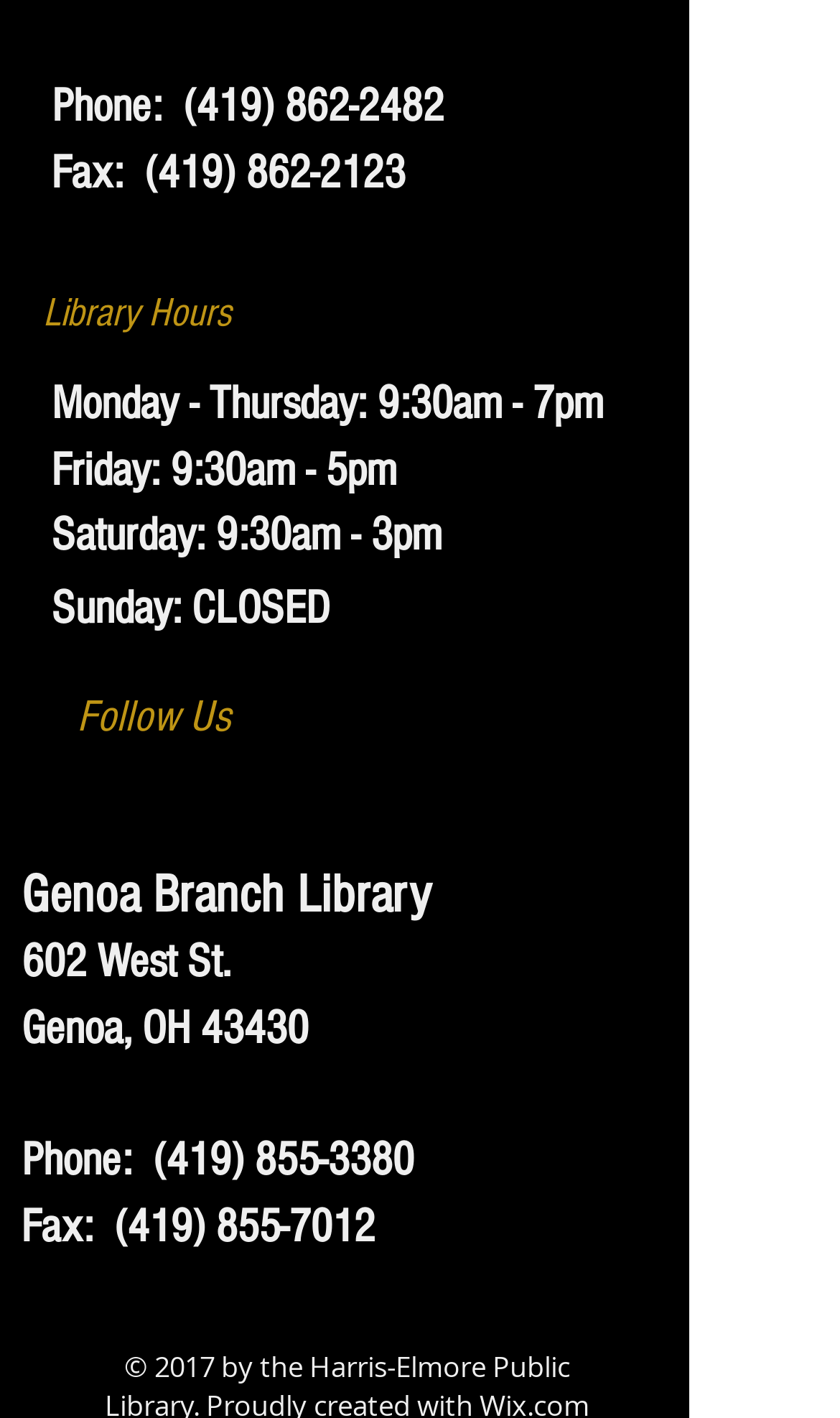Please specify the bounding box coordinates of the clickable section necessary to execute the following command: "Watch the YouTube channel".

[0.318, 0.553, 0.408, 0.606]